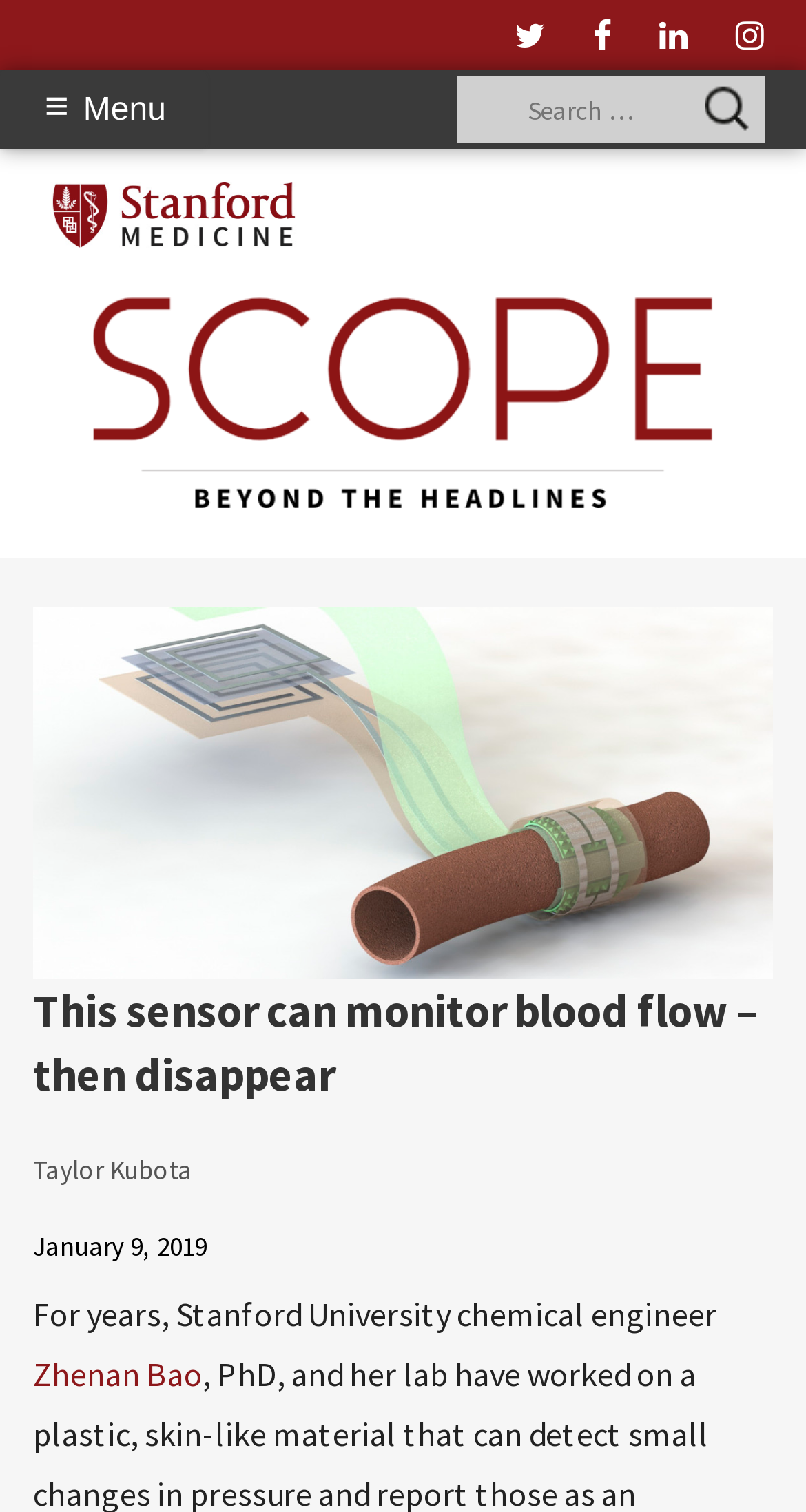Give a detailed explanation of the elements present on the webpage.

The webpage is about a breakthrough in medical technology, specifically a biodegradable blood flow sensor developed by an interdisciplinary team of Stanford researchers. 

At the top of the page, there is a navigation menu with social links to Twitter, Facebook, LinkedIn, and Instagram, aligned horizontally across the page. Below this, there is a link to "Stanford Medicine" accompanied by an image of the Stanford Medicine logo. 

To the right of the Stanford Medicine link, there is a larger image of the Scope logo. Below these elements, there is a primary navigation menu with a button labeled "≡Menu" that, when expanded, reveals a search box and other menu items.

The main content of the page is headed by a title "This sensor can monitor blood flow – then disappear" and is followed by the author's name, "Taylor Kubota", and the publication date, "January 9, 2019". 

The main article begins with a paragraph of text that mentions Stanford University chemical engineer Zhenan Bao, who has been working on this project for years.